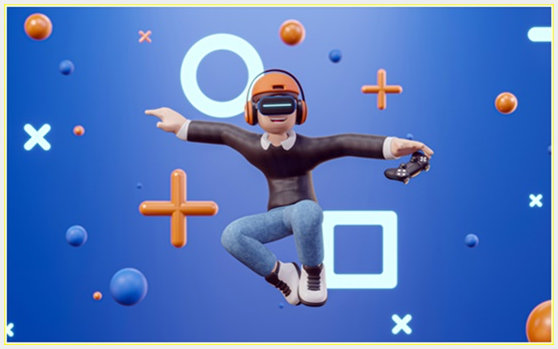What is the dominant color of the background?
Based on the image, answer the question with a single word or brief phrase.

Blue